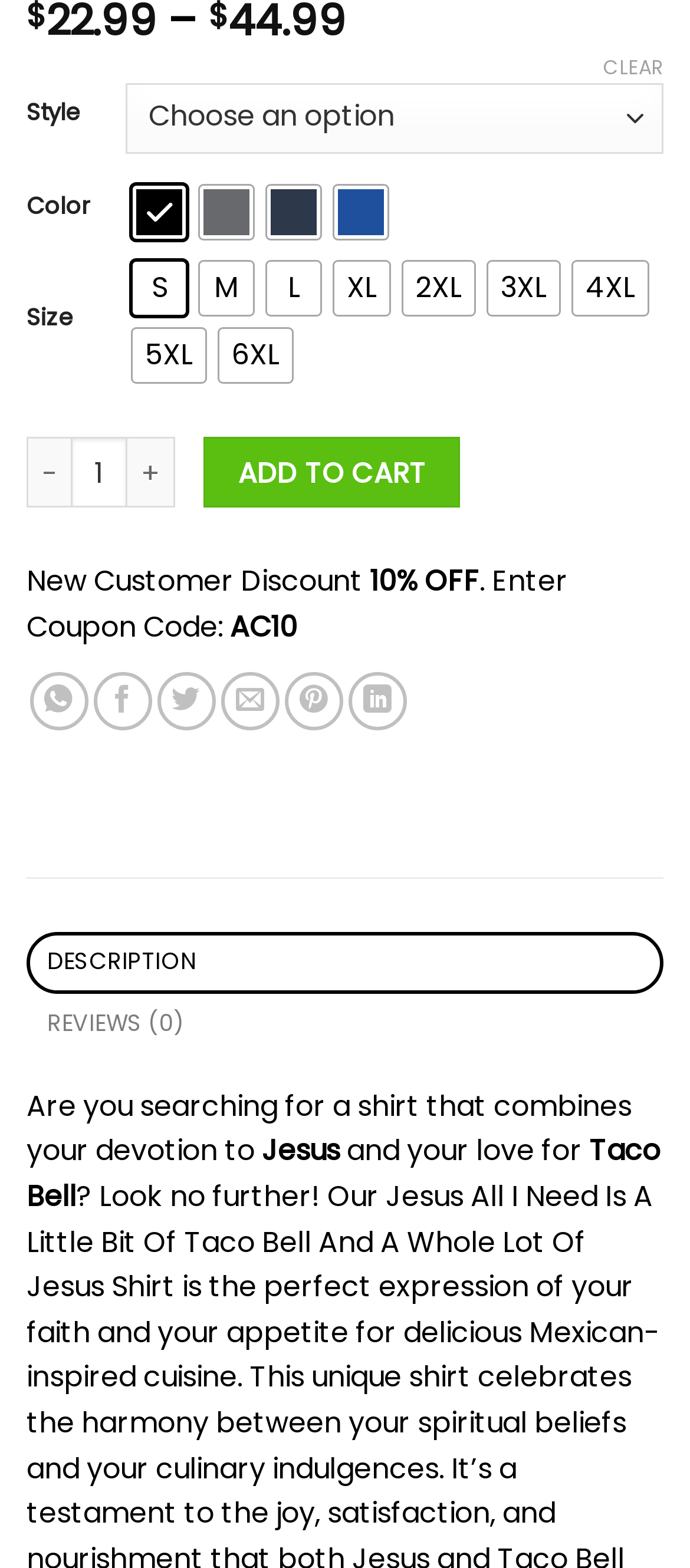Kindly determine the bounding box coordinates for the area that needs to be clicked to execute this instruction: "Contact us".

None